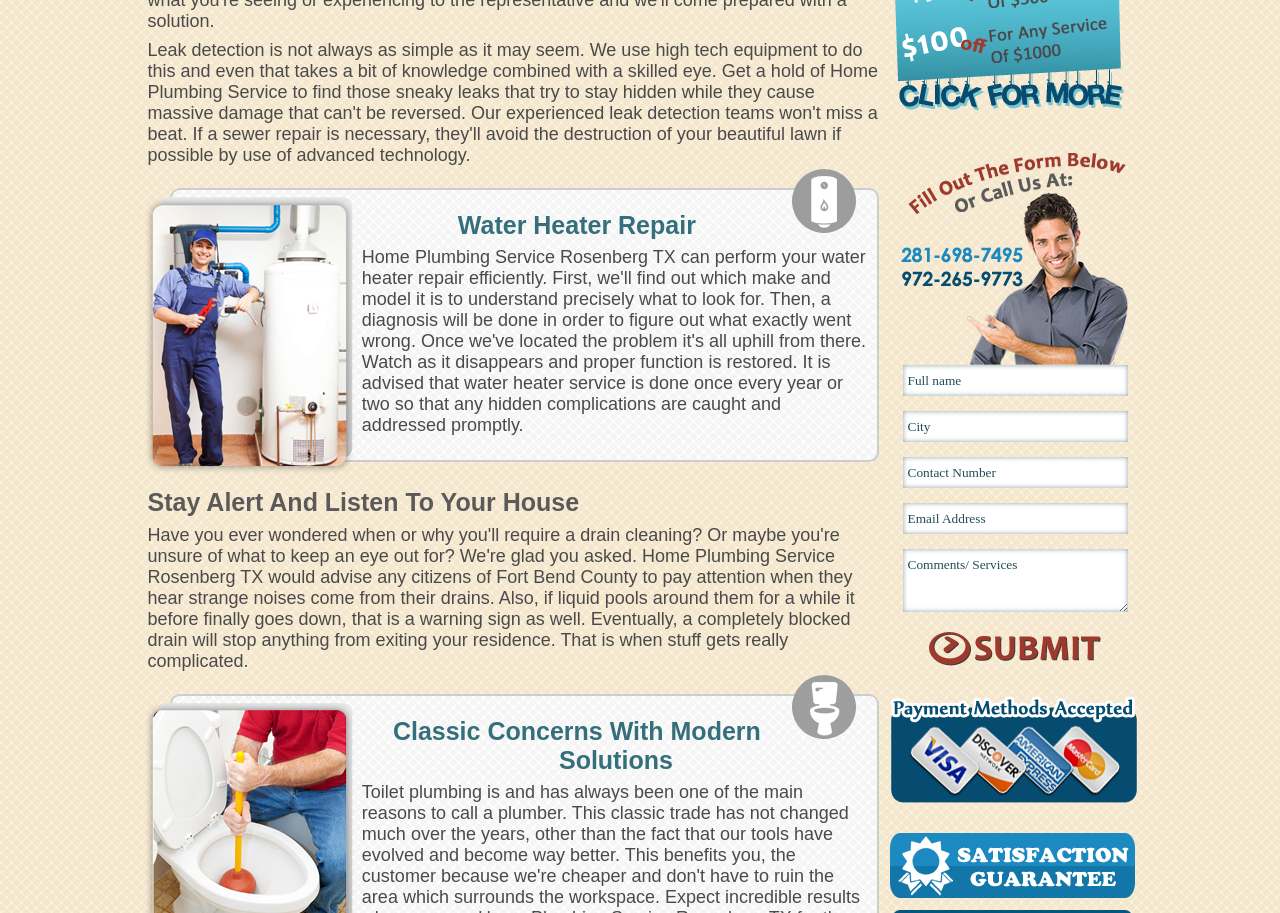Given the element description, predict the bounding box coordinates in the format (top-left x, top-left y, bottom-right x, bottom-right y), using floating point numbers between 0 and 1: Locations

None